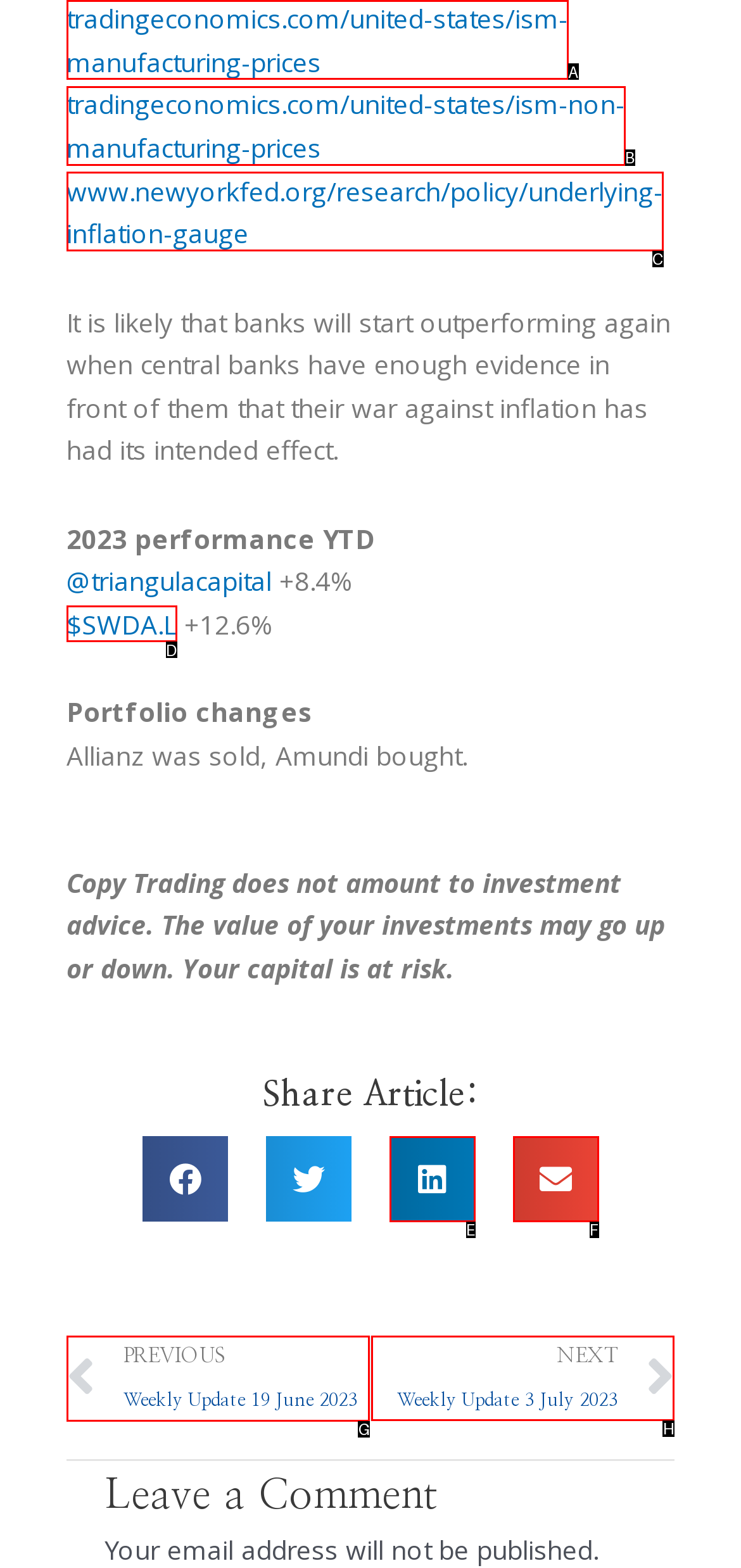Tell me which letter corresponds to the UI element that will allow you to View the next weekly update. Answer with the letter directly.

H